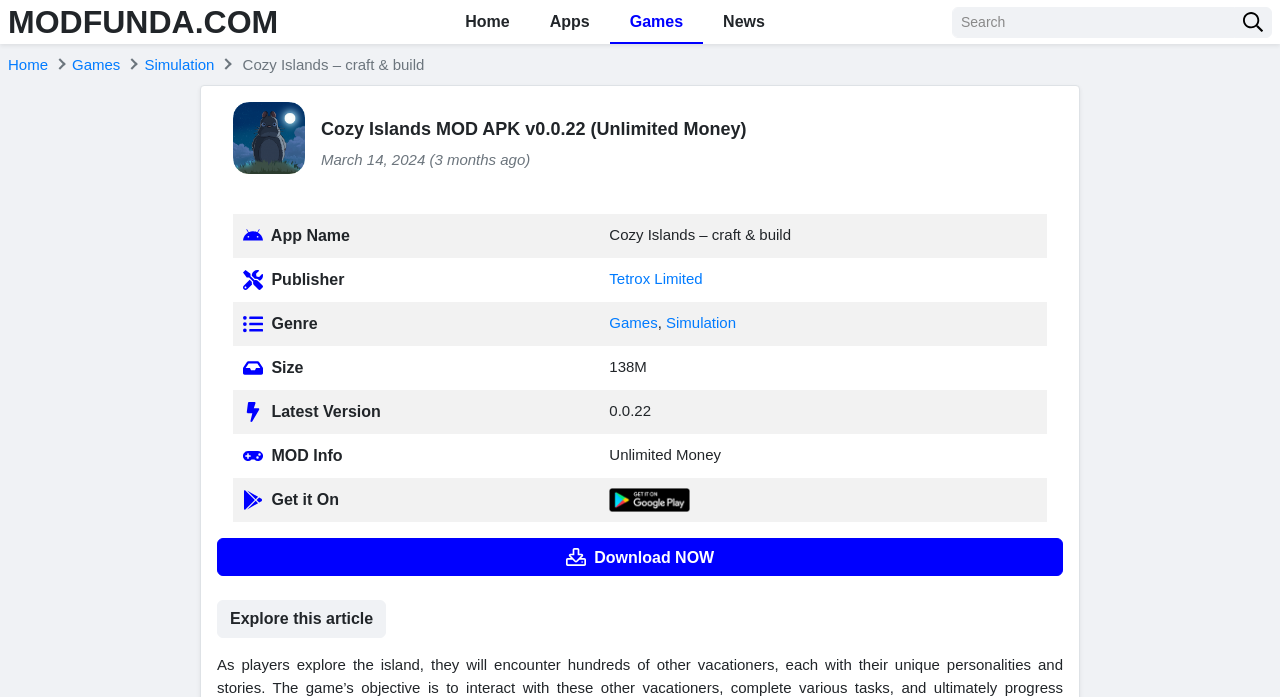What is the name of the game?
Look at the screenshot and give a one-word or phrase answer.

Cozy Islands